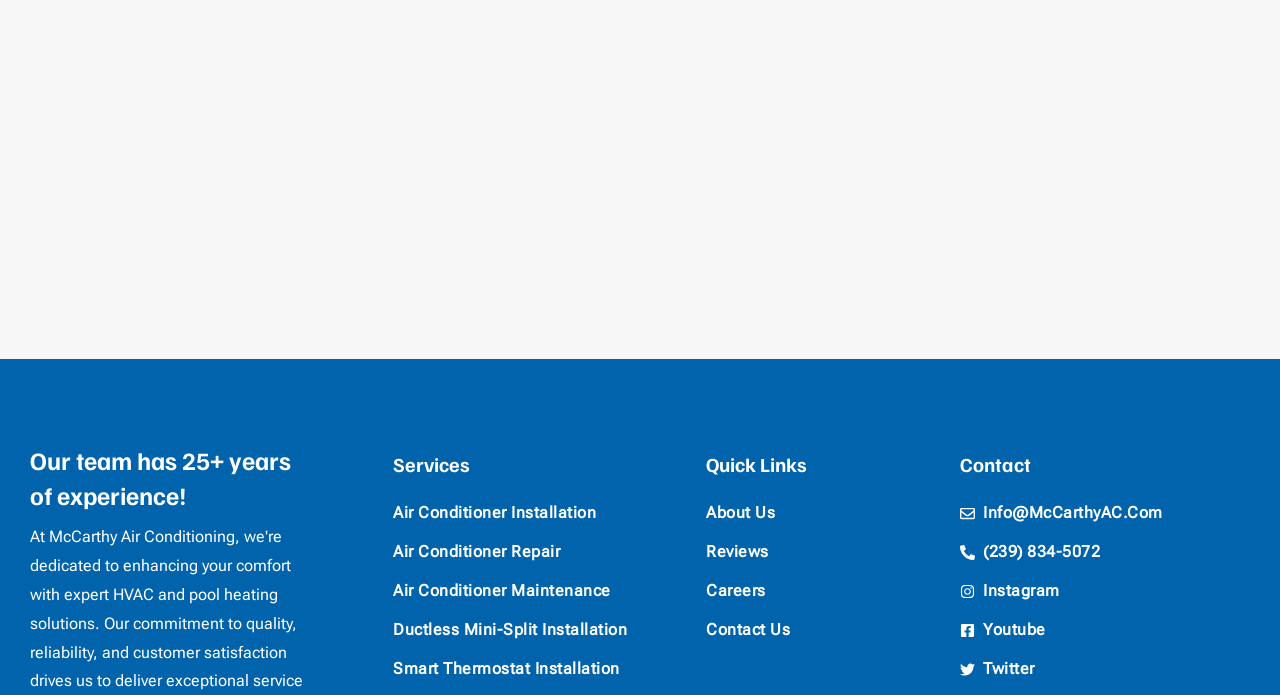Find the bounding box coordinates for the element that must be clicked to complete the instruction: "Check Instagram". The coordinates should be four float numbers between 0 and 1, indicated as [left, top, right, bottom].

[0.75, 0.83, 0.976, 0.872]